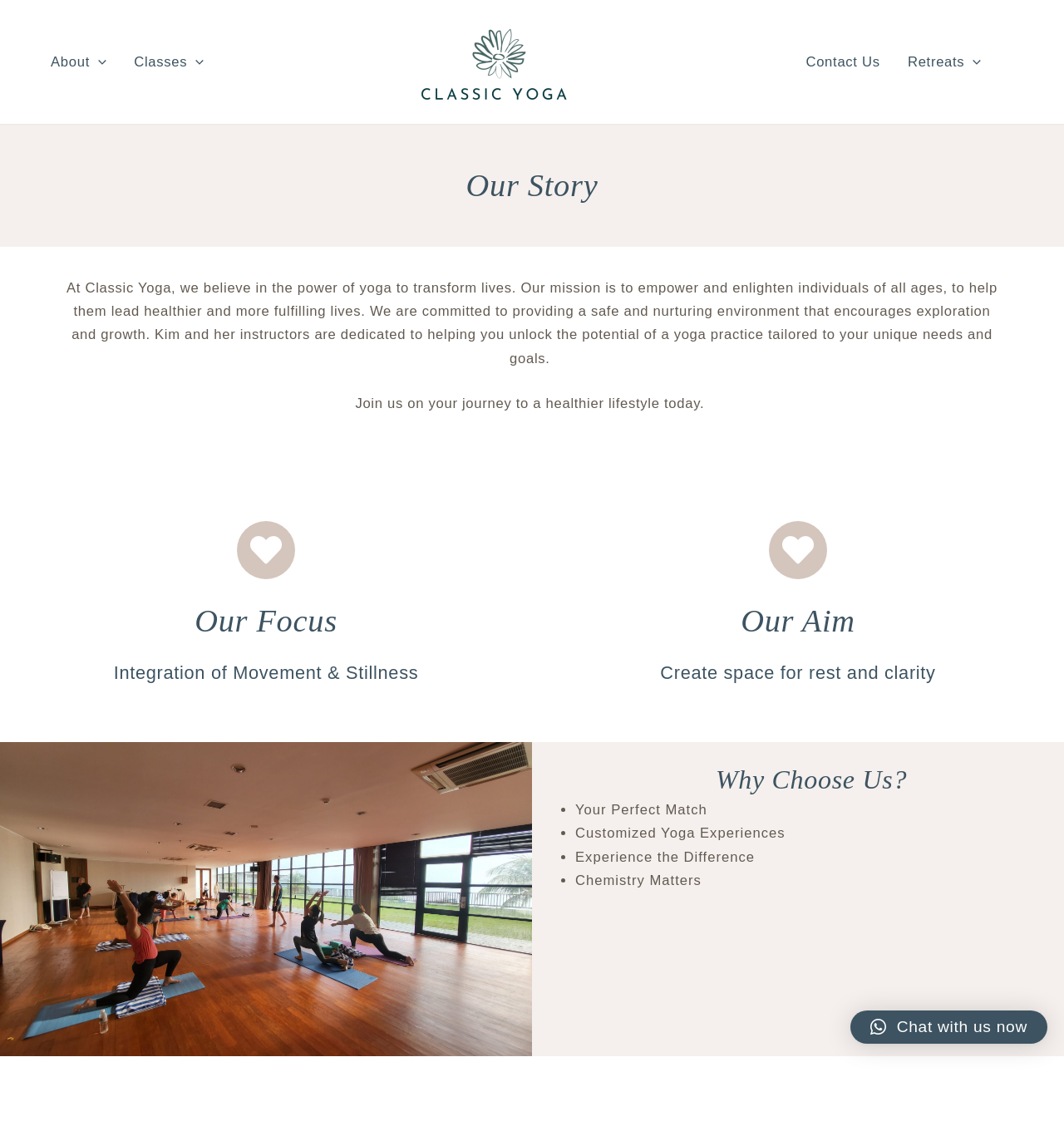Determine the bounding box coordinates of the UI element that matches the following description: "parent_node: Classes". The coordinates should be four float numbers between 0 and 1 in the format [left, top, right, bottom].

[0.176, 0.037, 0.192, 0.074]